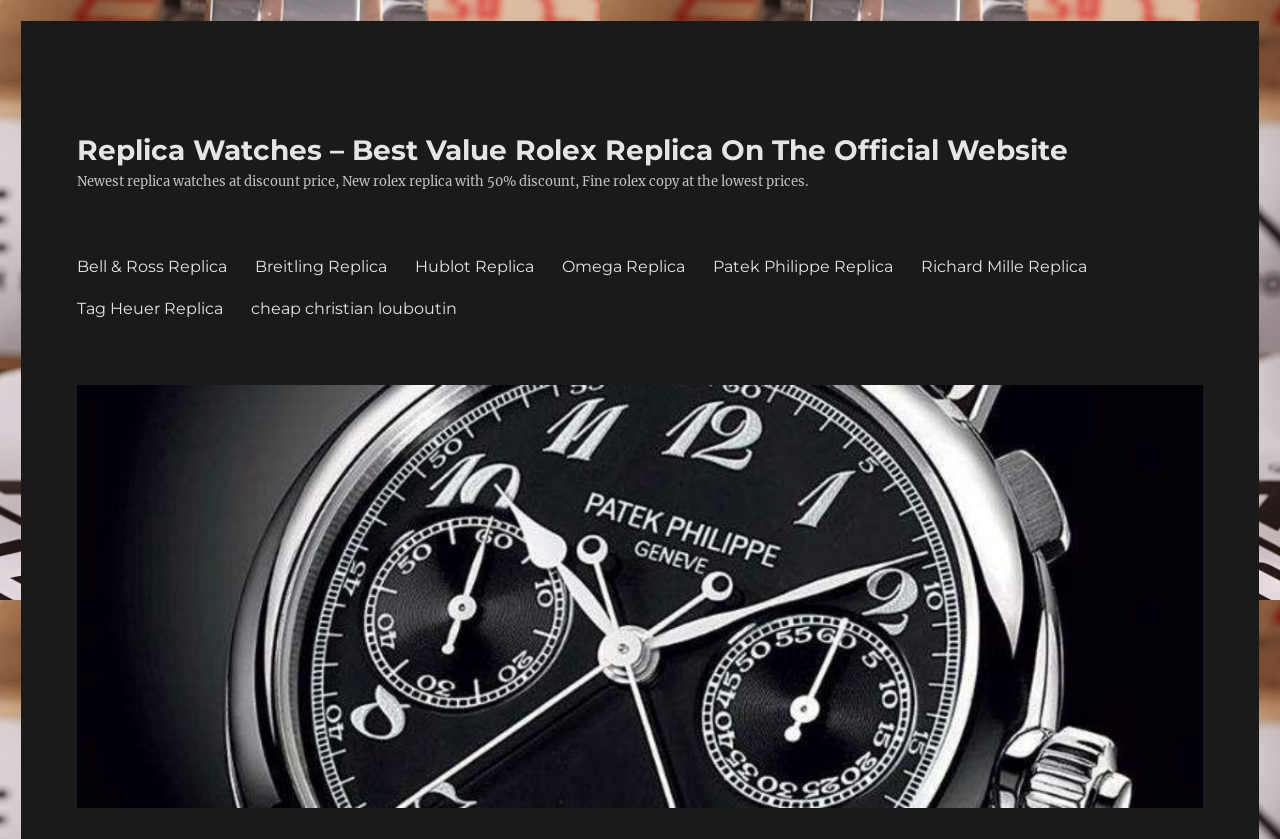How much discount is offered on new Rolex replicas?
Look at the image and answer the question using a single word or phrase.

50% discount